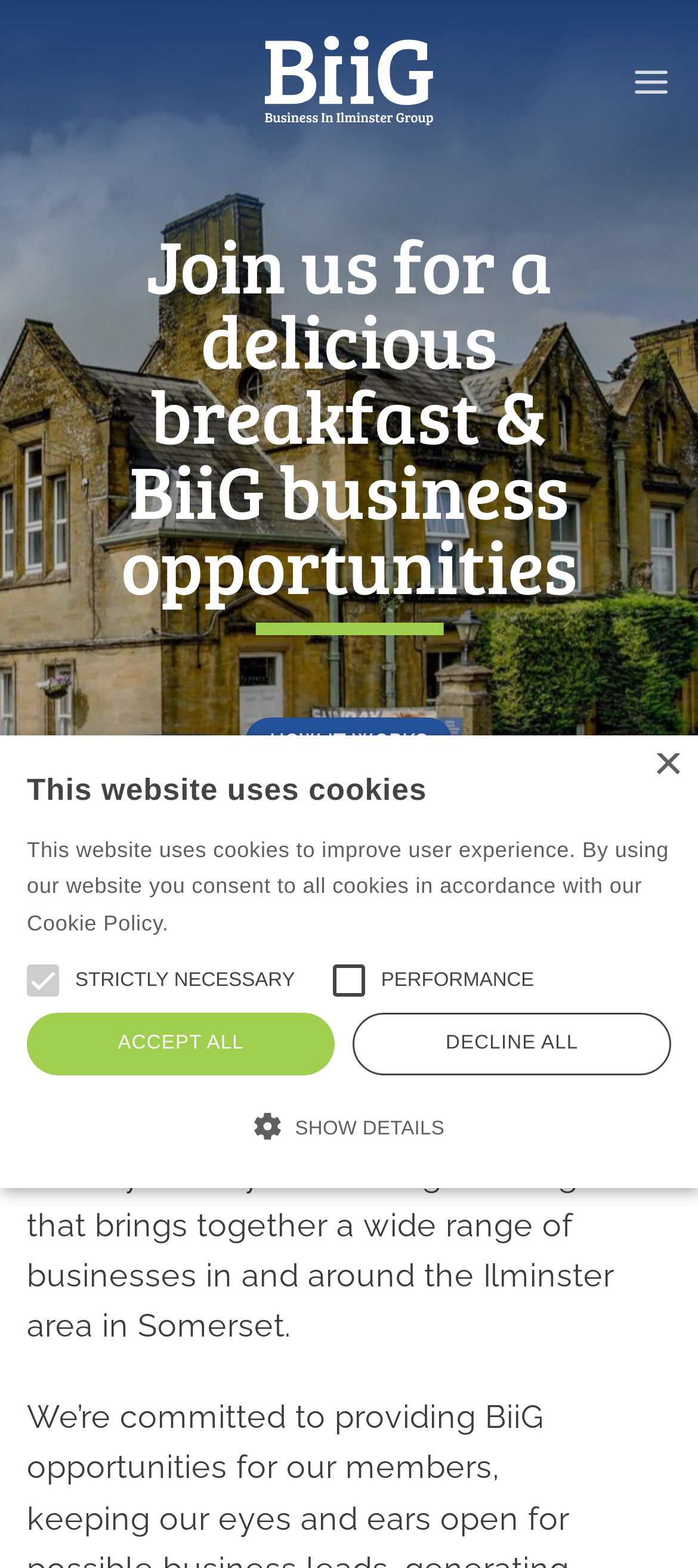How many links are there in the main menu?
Provide a well-explained and detailed answer to the question.

The main menu has two links, 'HOW IT WORKS' and 'A Biig Hello', which can be found by expanding the 'Menu' link.